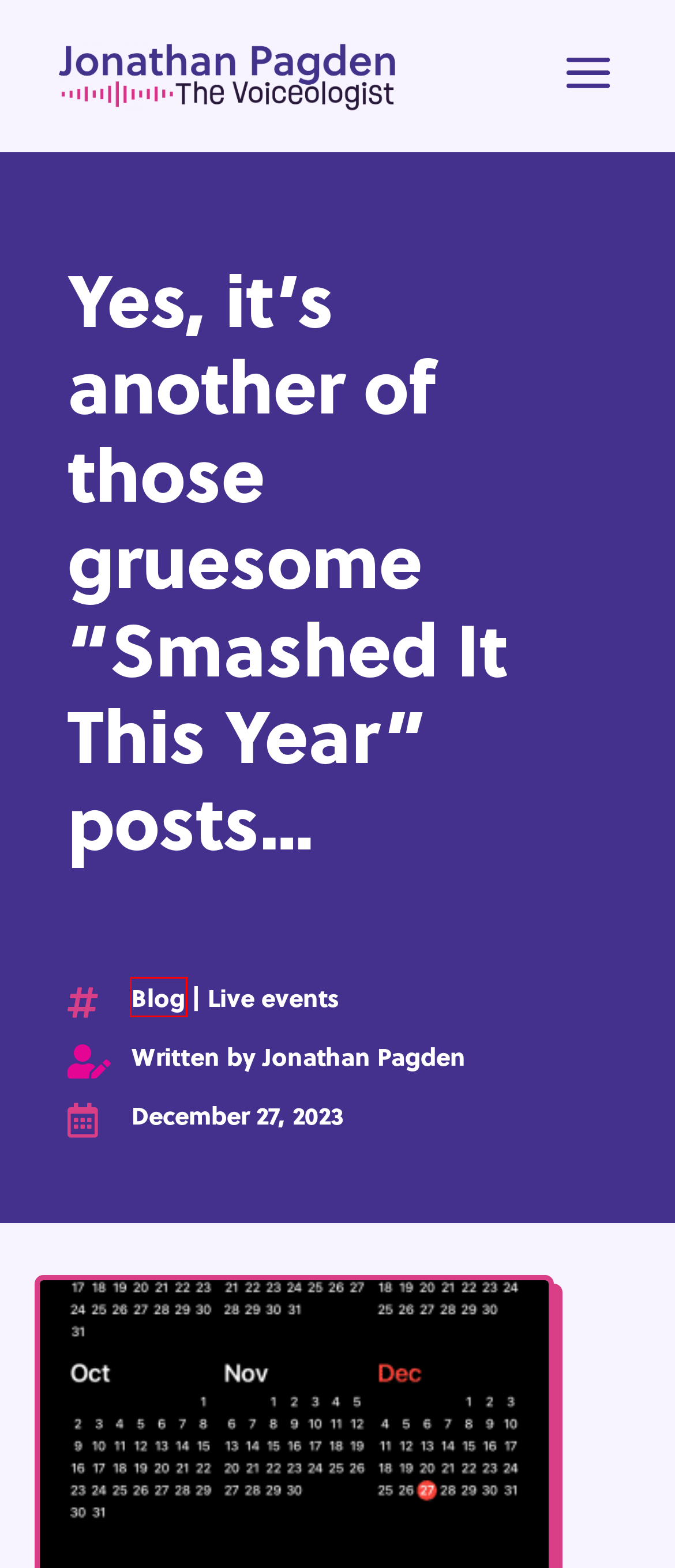You are given a screenshot of a webpage with a red rectangle bounding box around an element. Choose the best webpage description that matches the page after clicking the element in the bounding box. Here are the candidates:
A. Virtual Events | Jonathan Pagden
B. About | Jonathan Pagden
C. Blog | Jonathan Pagden
D. Privacy Policy | Jonathan Pagden
E. Downloadables | Jonathan Pagden
F. Narration & Commercials | Jonathan Pagden
G. Contact | Jonathan Pagden
H. Home | Jonathan Pagden

C